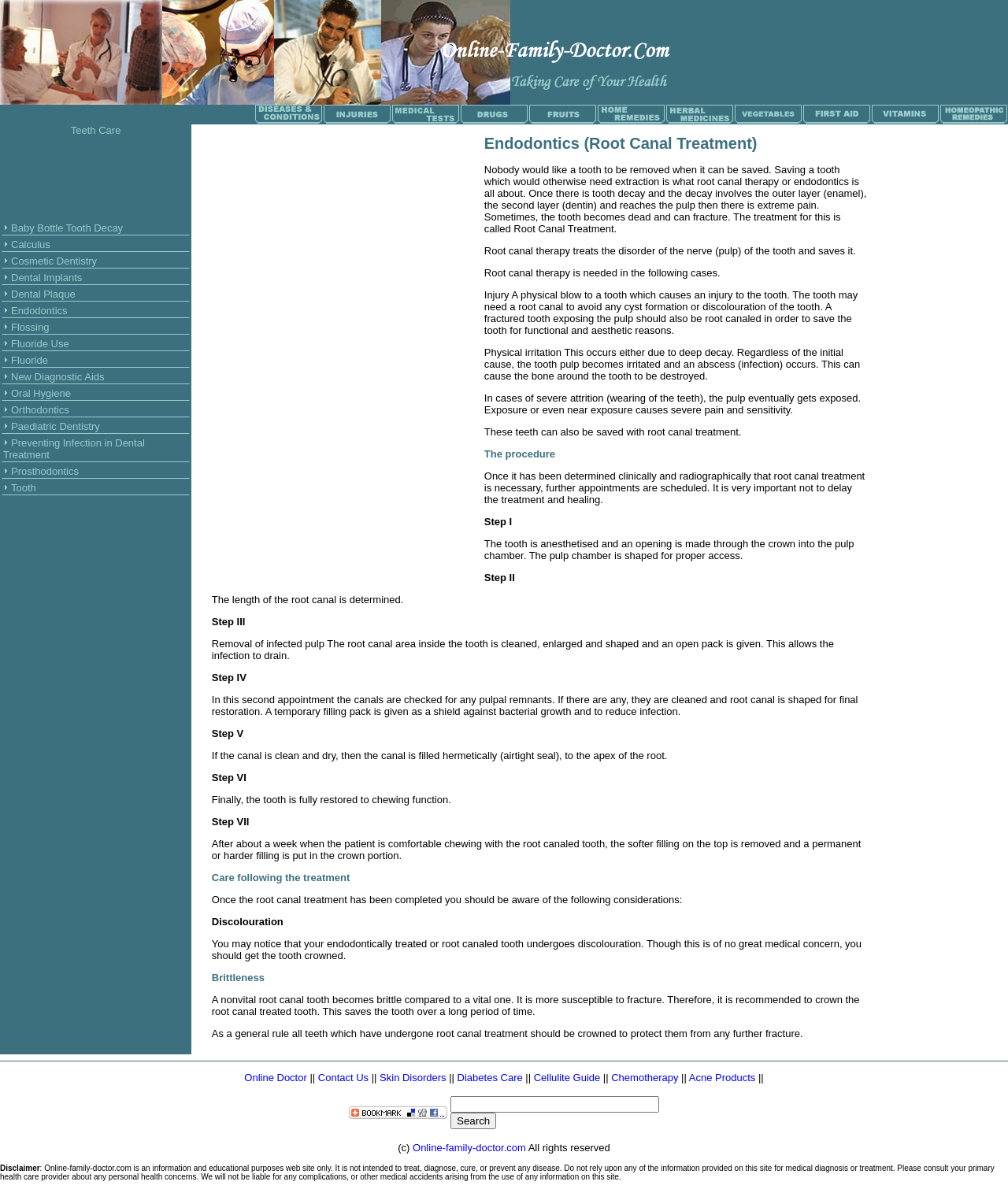What is the main topic of this webpage?
Using the image as a reference, give an elaborate response to the question.

Based on the webpage structure and content, I can see that the main topic of this webpage is Endodontics, which is a branch of dentistry that deals with the diagnosis and treatment of diseases and injuries affecting the dental pulp, including root canal treatment.